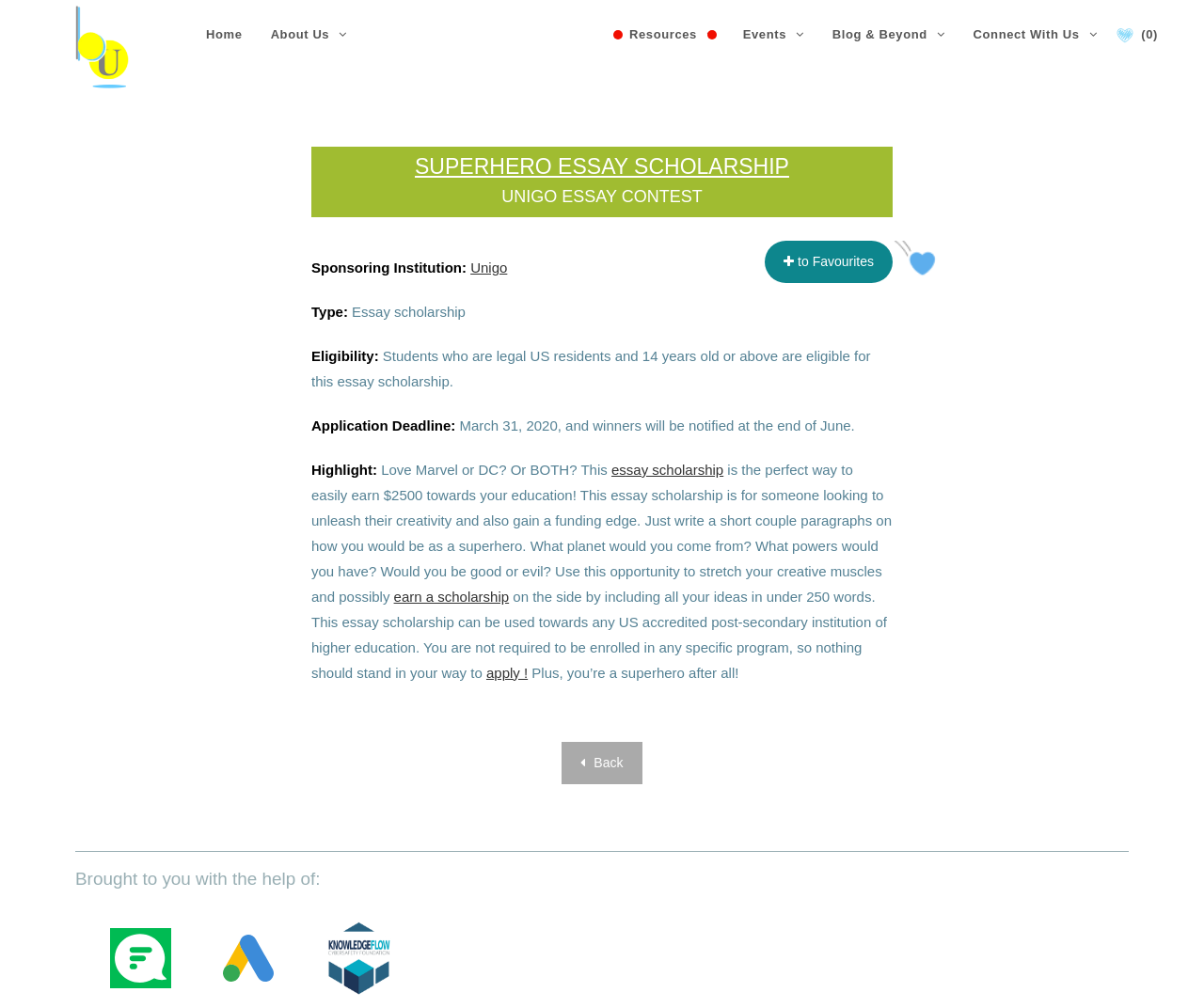What is the purpose of the essay scholarship?
Answer the question with a thorough and detailed explanation.

The purpose of the essay scholarship can be inferred from the description, where it says 'This essay scholarship is for someone looking to unleash their creativity and also gain a funding edge... Just write a short couple paragraphs on how you would be as a superhero. What planet would you come from? What powers would you have? Would you be good or evil?'.